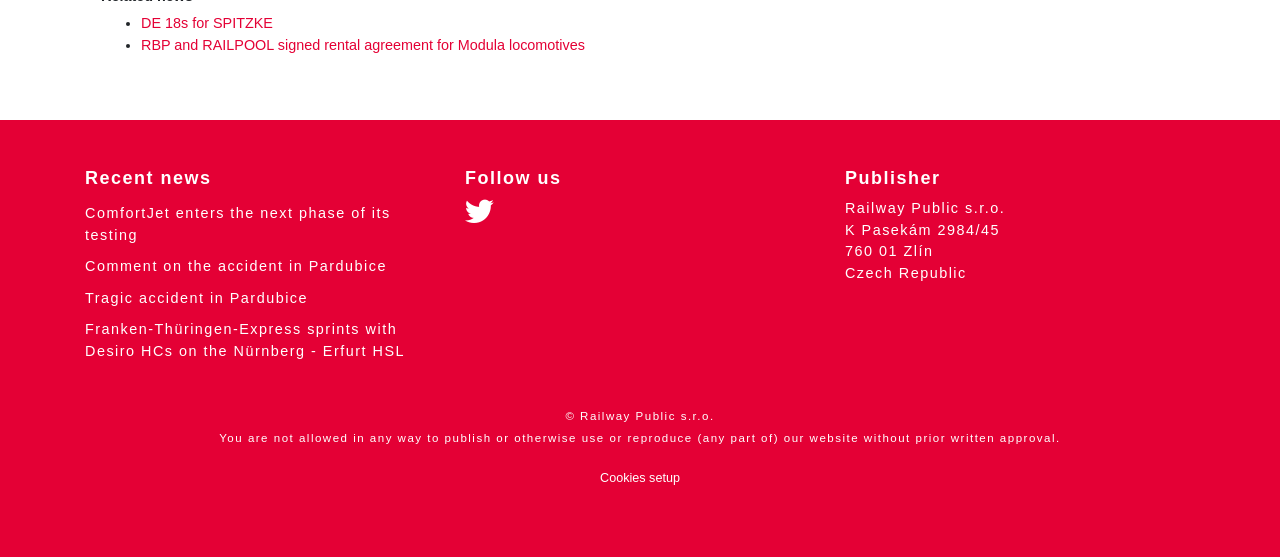What type of news is listed on this webpage?
Please utilize the information in the image to give a detailed response to the question.

Based on the links provided on the webpage, such as 'DE 18s for SPITZKE', 'RBP and RAILPOOL signed rental agreement for Modula locomotives', and 'Tragic accident in Pardubice', it appears that the webpage is listing news related to the railway industry.